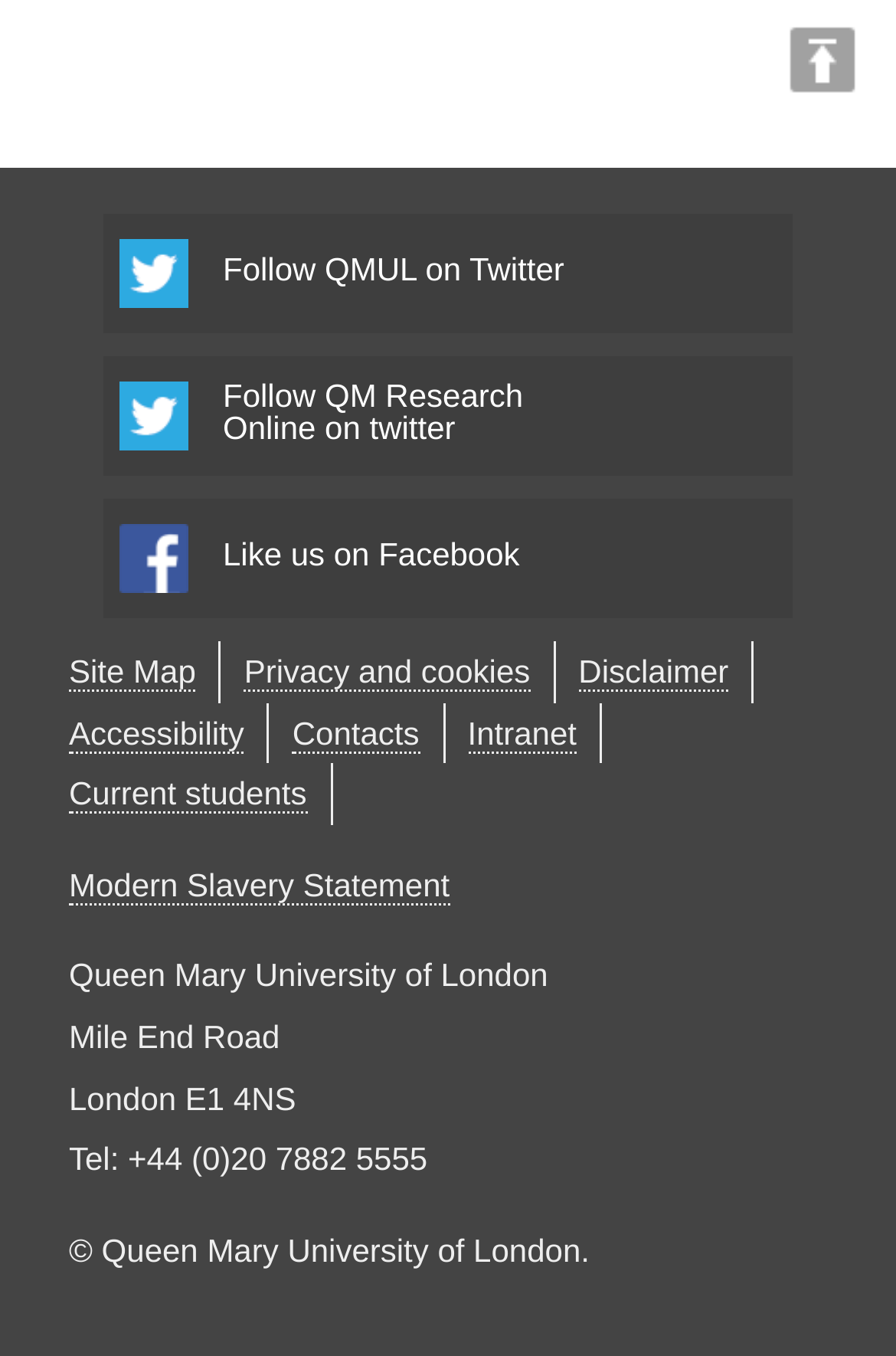Find and specify the bounding box coordinates that correspond to the clickable region for the instruction: "Contact us".

[0.326, 0.526, 0.468, 0.555]